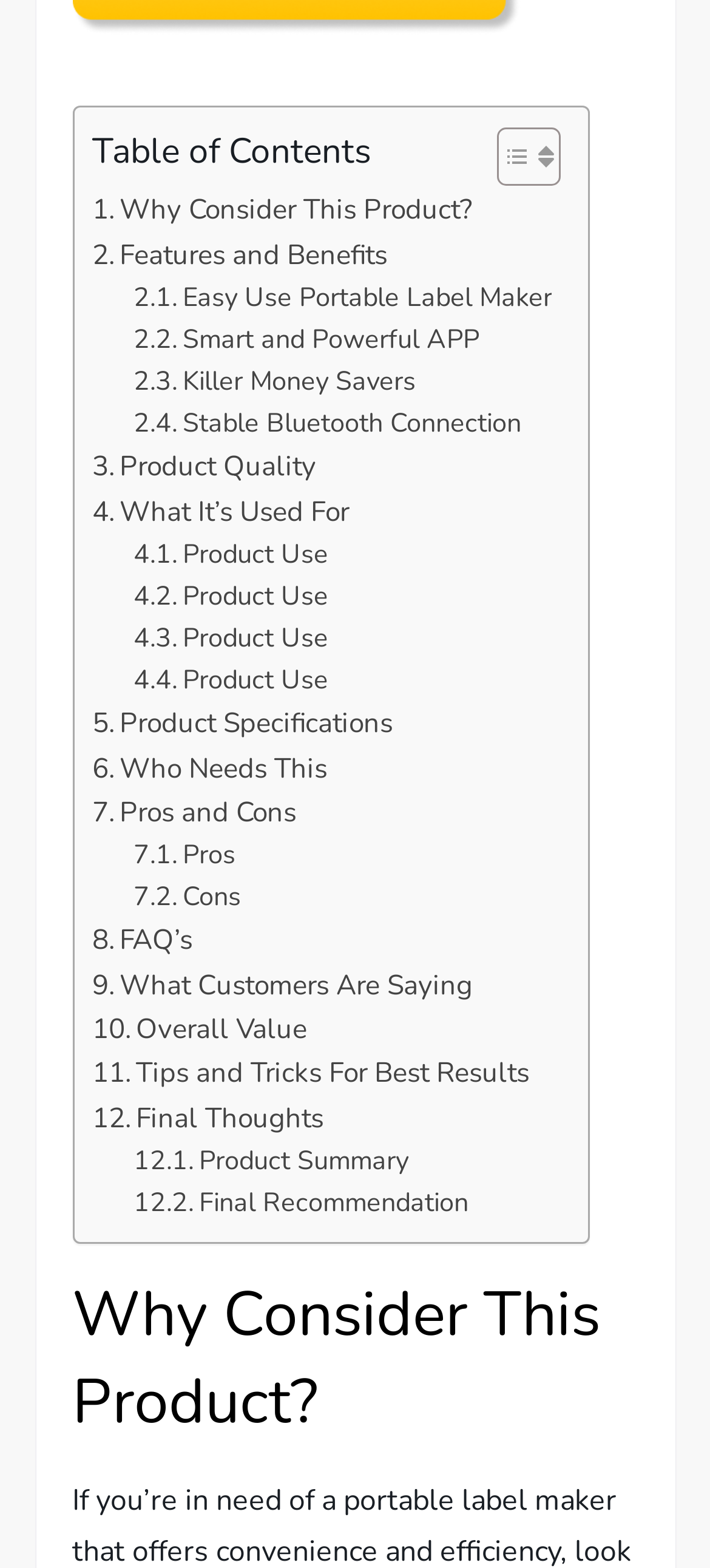What is the last section in the table of contents?
Answer the question with a single word or phrase, referring to the image.

Final Recommendation